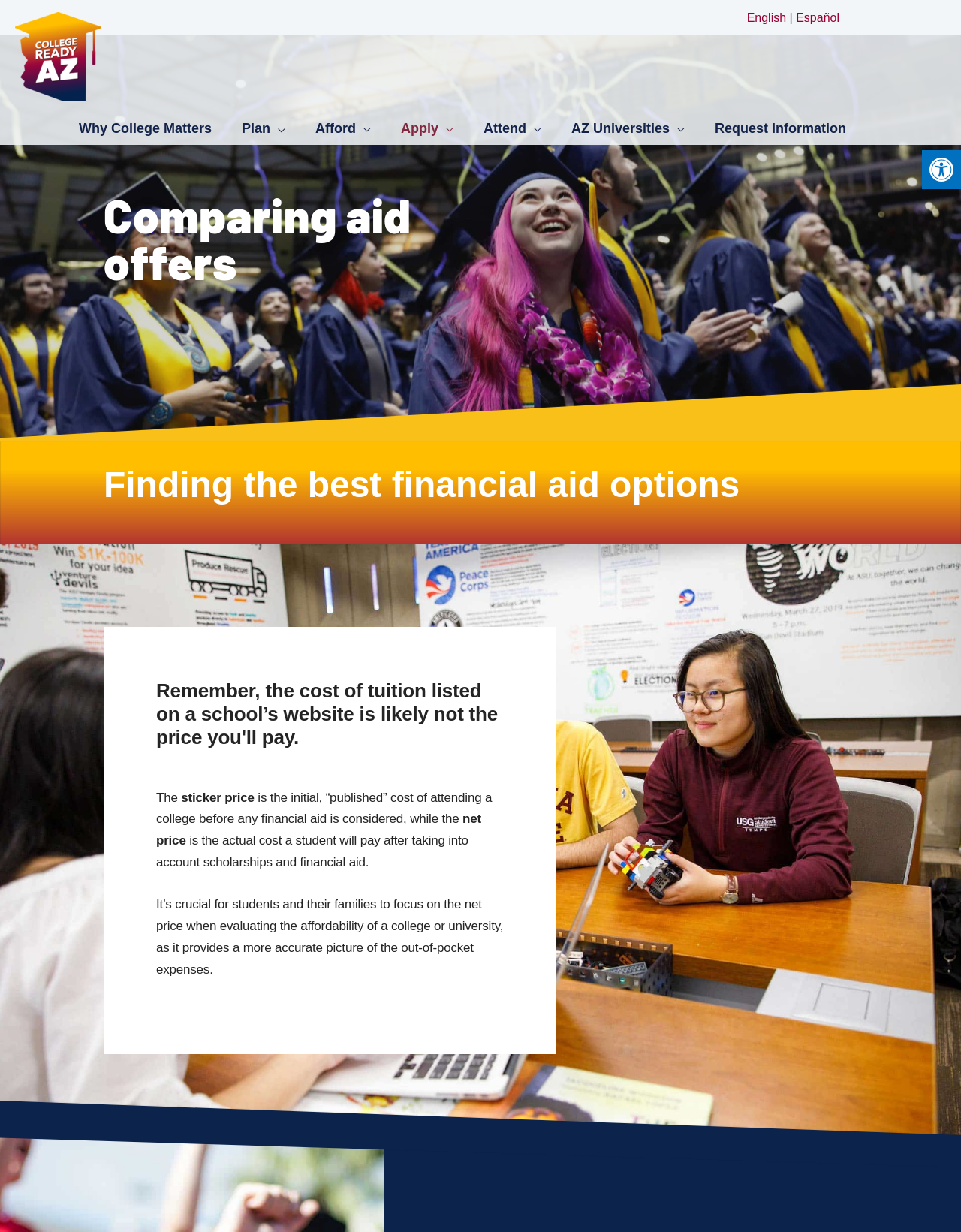Identify the bounding box coordinates of the region that should be clicked to execute the following instruction: "Request information in English".

[0.777, 0.009, 0.818, 0.02]